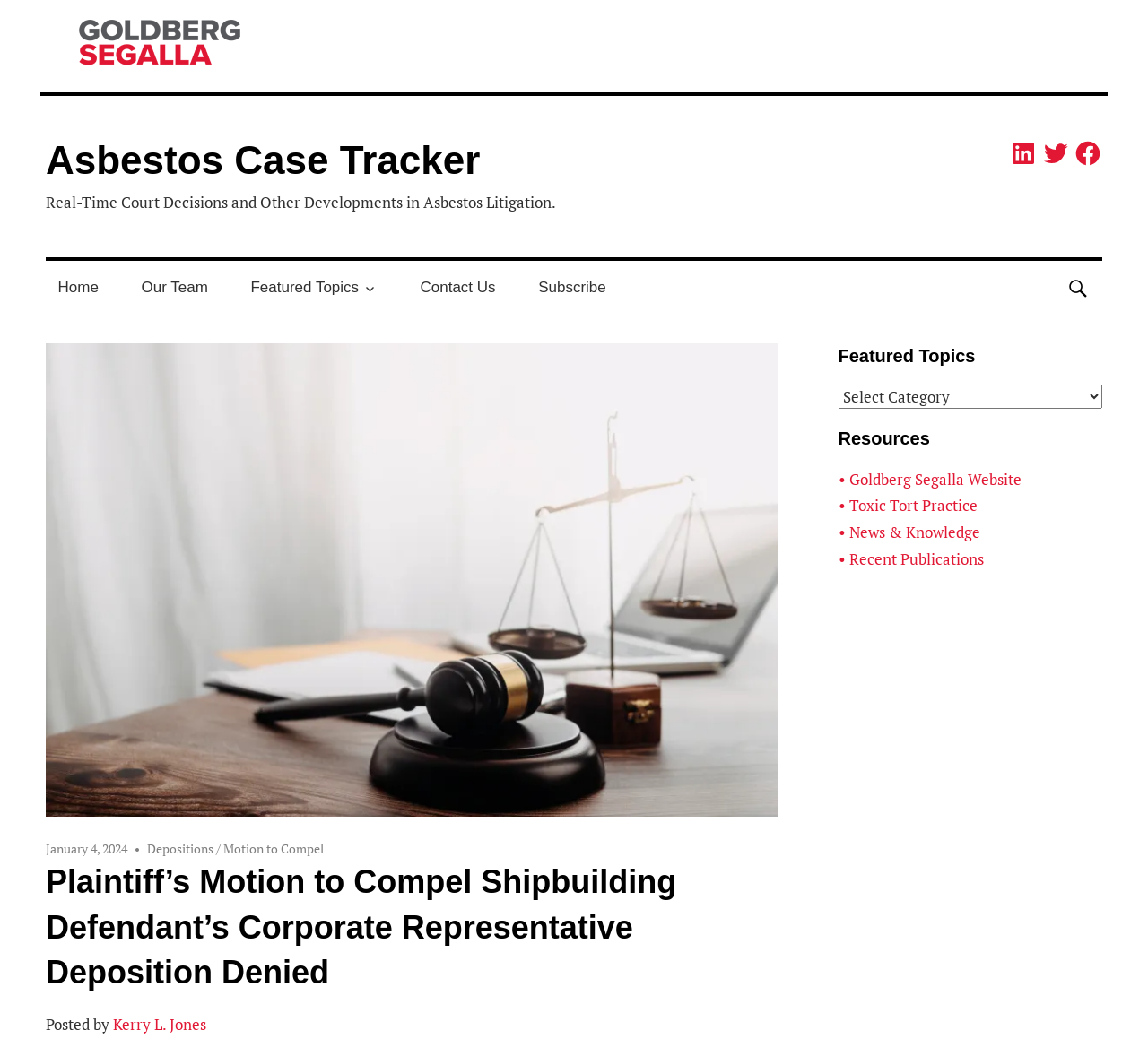Indicate the bounding box coordinates of the clickable region to achieve the following instruction: "Search for something."

[0.919, 0.251, 0.96, 0.301]